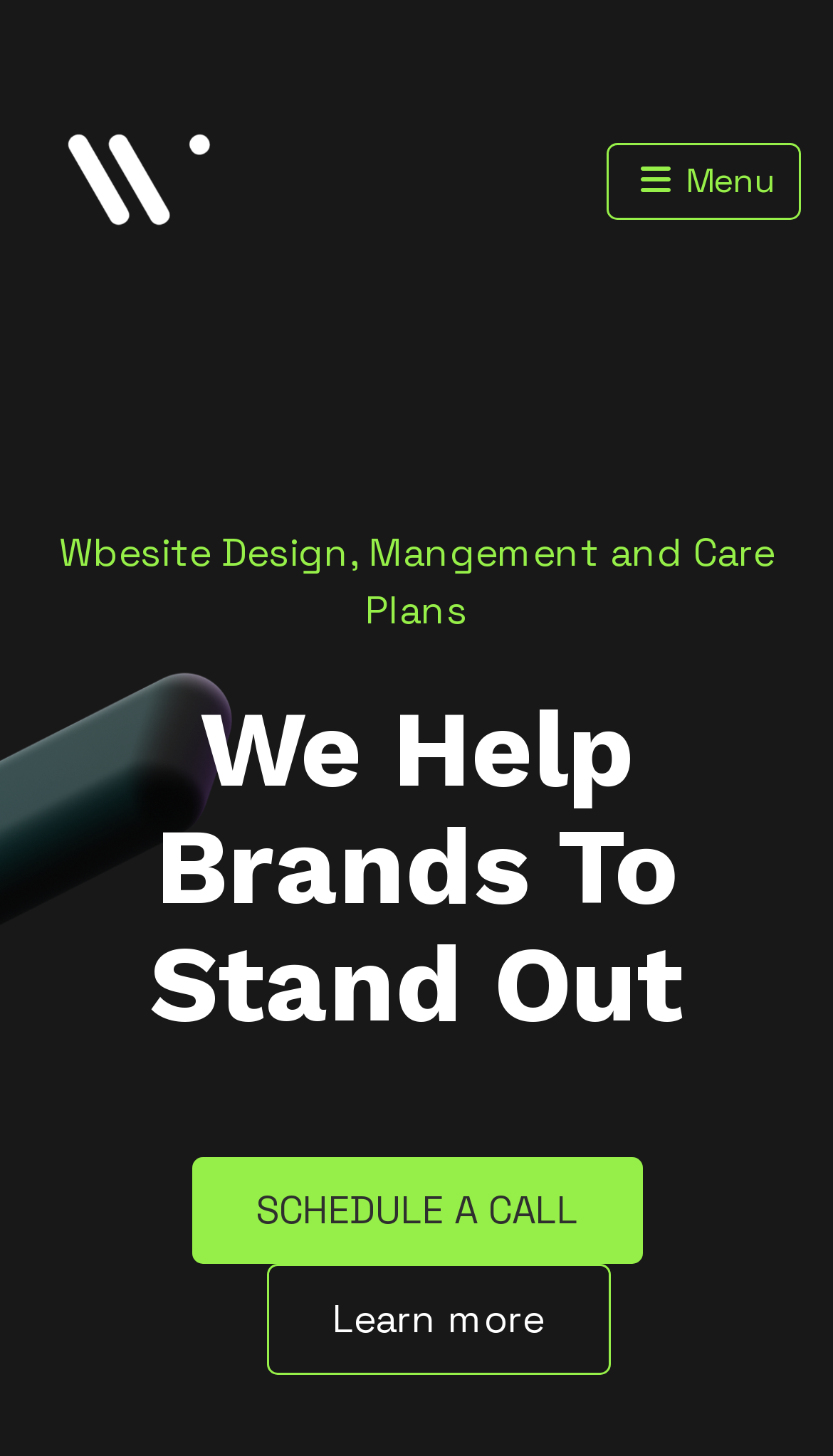Please give a one-word or short phrase response to the following question: 
What is the purpose of the website?

Website design and management